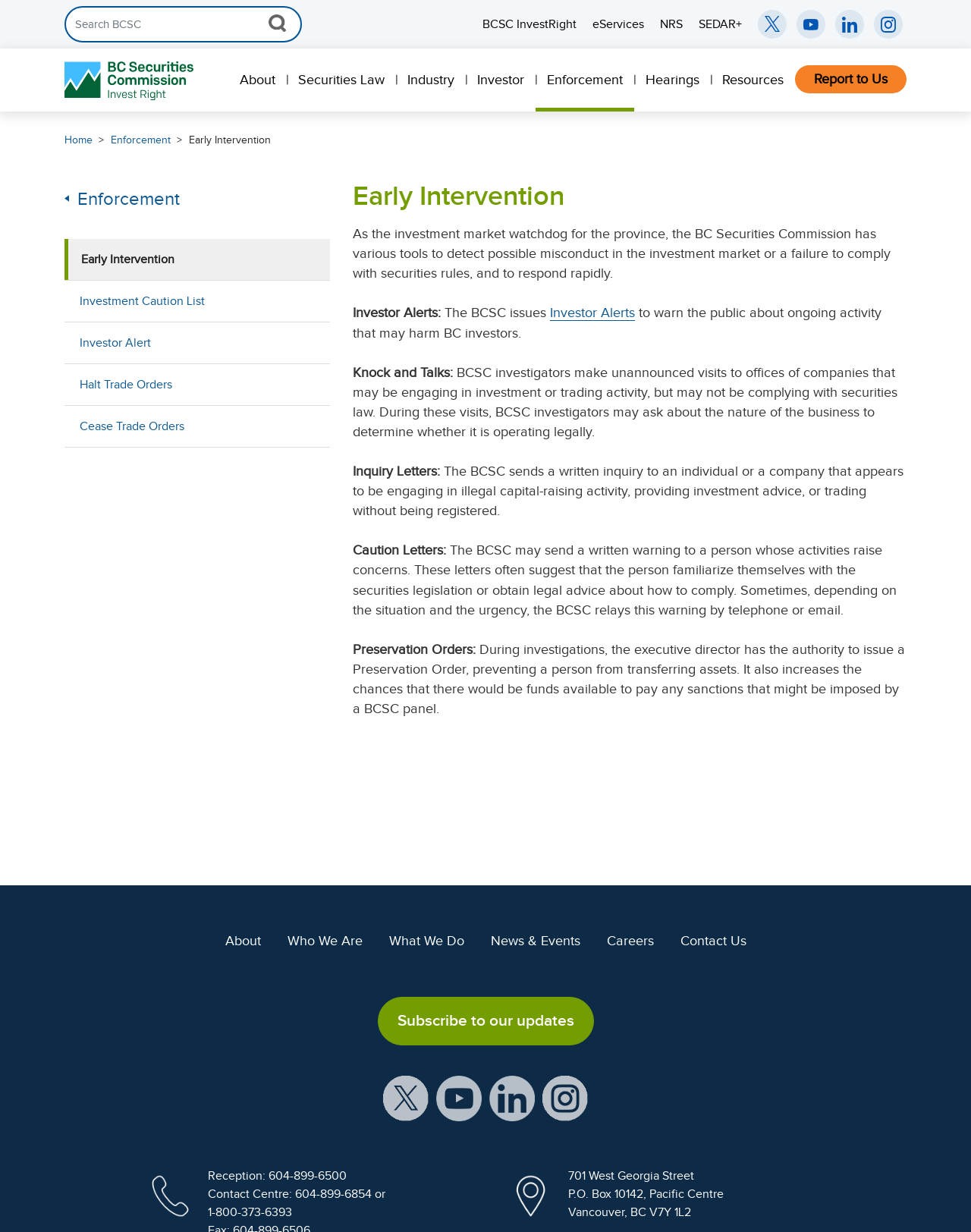Create a detailed narrative describing the layout and content of the webpage.

The webpage is about the BC Securities Commission's tools for spotting possible investment market misconduct. At the top, there is a search box with a search icon on the right side, followed by a menu with several options, including "BCSC InvestRight", "eServices", "NRS", and "SEDAR+". Below this, there are four links to external websites.

The main content area is divided into two sections. On the left, there is a navigation menu with links to different sections, including "About", "Securities Law", "Industry", "Investor", "Enforcement", "Hearings", and "Resources". On the right, there is a heading "Early Intervention" followed by a paragraph of text explaining the BC Securities Commission's role in detecting and responding to possible misconduct in the investment market.

Below this, there are several sections explaining different tools used by the BC Securities Commission, including "Investor Alerts", "Knock and Talks", "Inquiry Letters", "Caution Letters", and "Preservation Orders". Each section has a heading and a paragraph of text explaining the tool.

At the bottom of the page, there are several links to other pages, including "About", "Who We Are", "What We Do", "News & Events", "Careers", and "Contact Us". There is also a button to subscribe to updates and links to the BC Securities Commission's social media profiles.

In the footer, there is contact information, including a phone number, email address, and physical address. There is also a map icon and a phone icon.